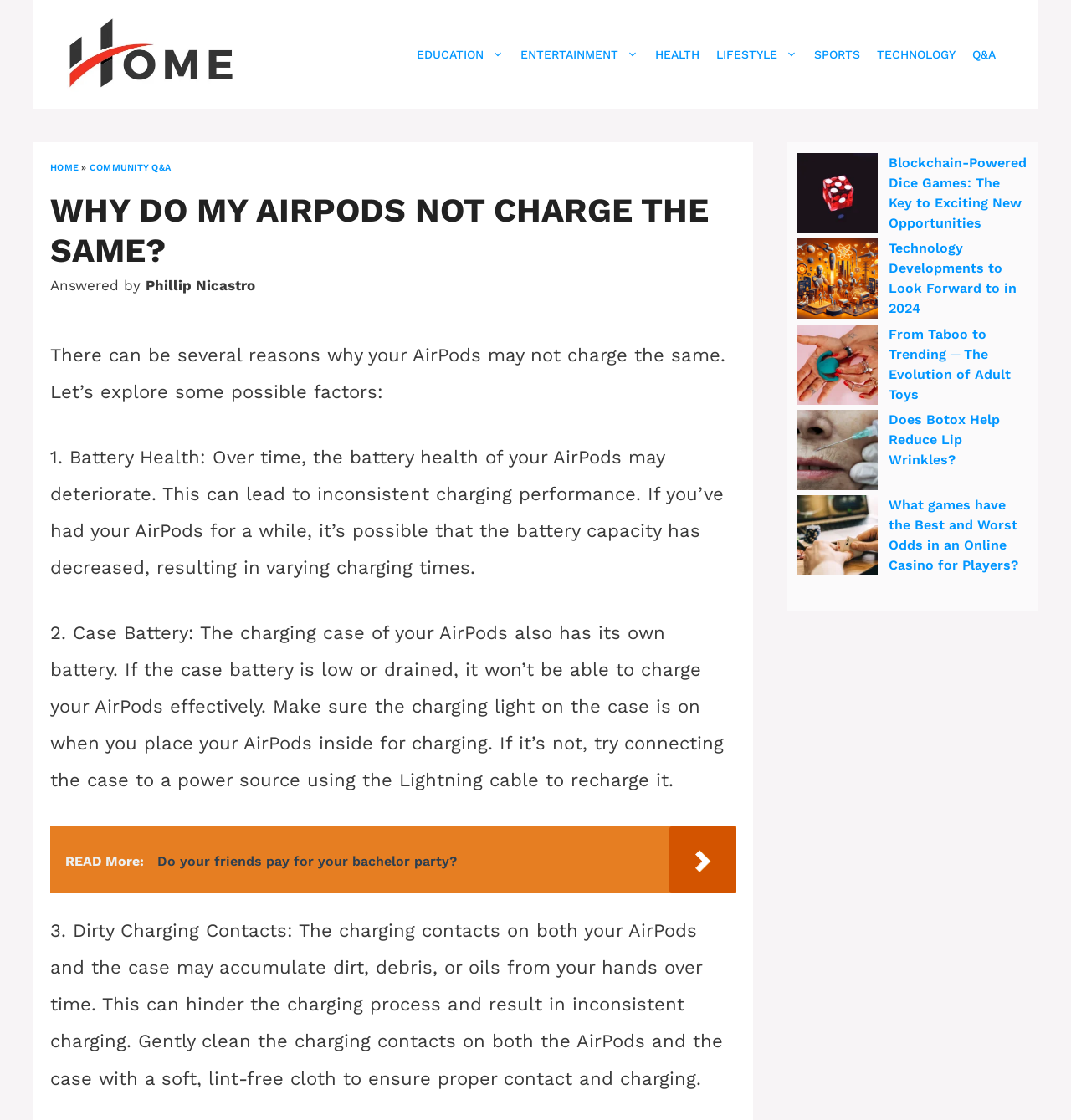Please reply to the following question using a single word or phrase: 
How many reasons are mentioned for inconsistent AirPods charging?

3